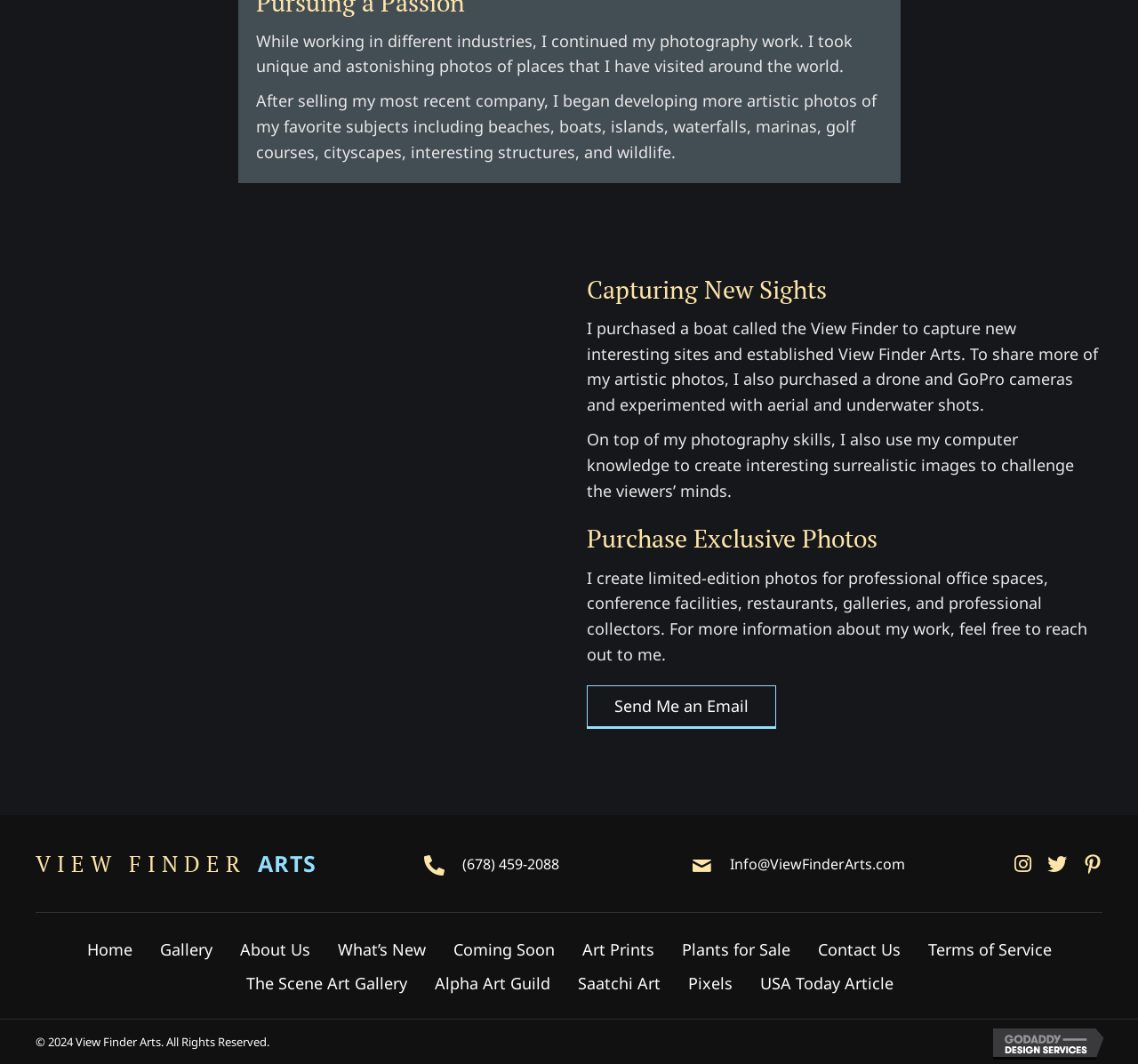Specify the bounding box coordinates for the region that must be clicked to perform the given instruction: "Click the 'getItemByLegacyId' link".

None